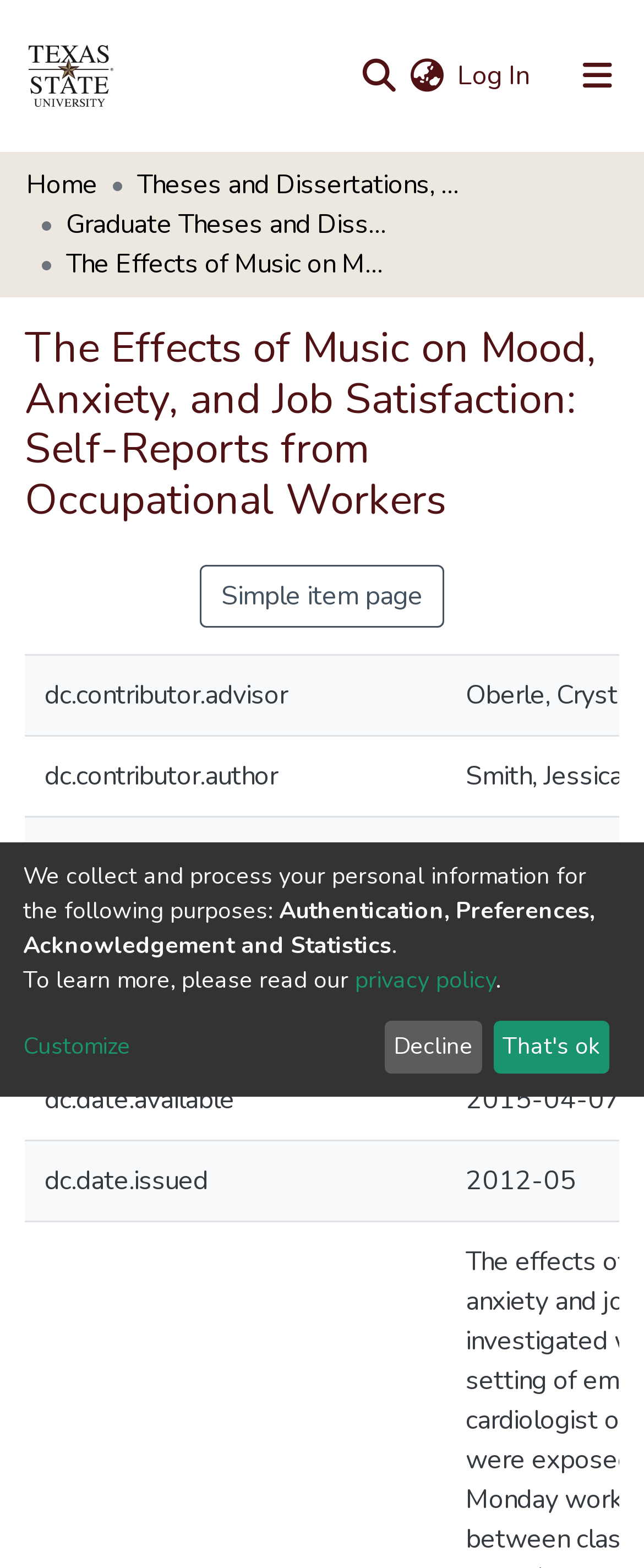Provide the bounding box coordinates of the section that needs to be clicked to accomplish the following instruction: "Search for something."

[0.544, 0.027, 0.621, 0.067]